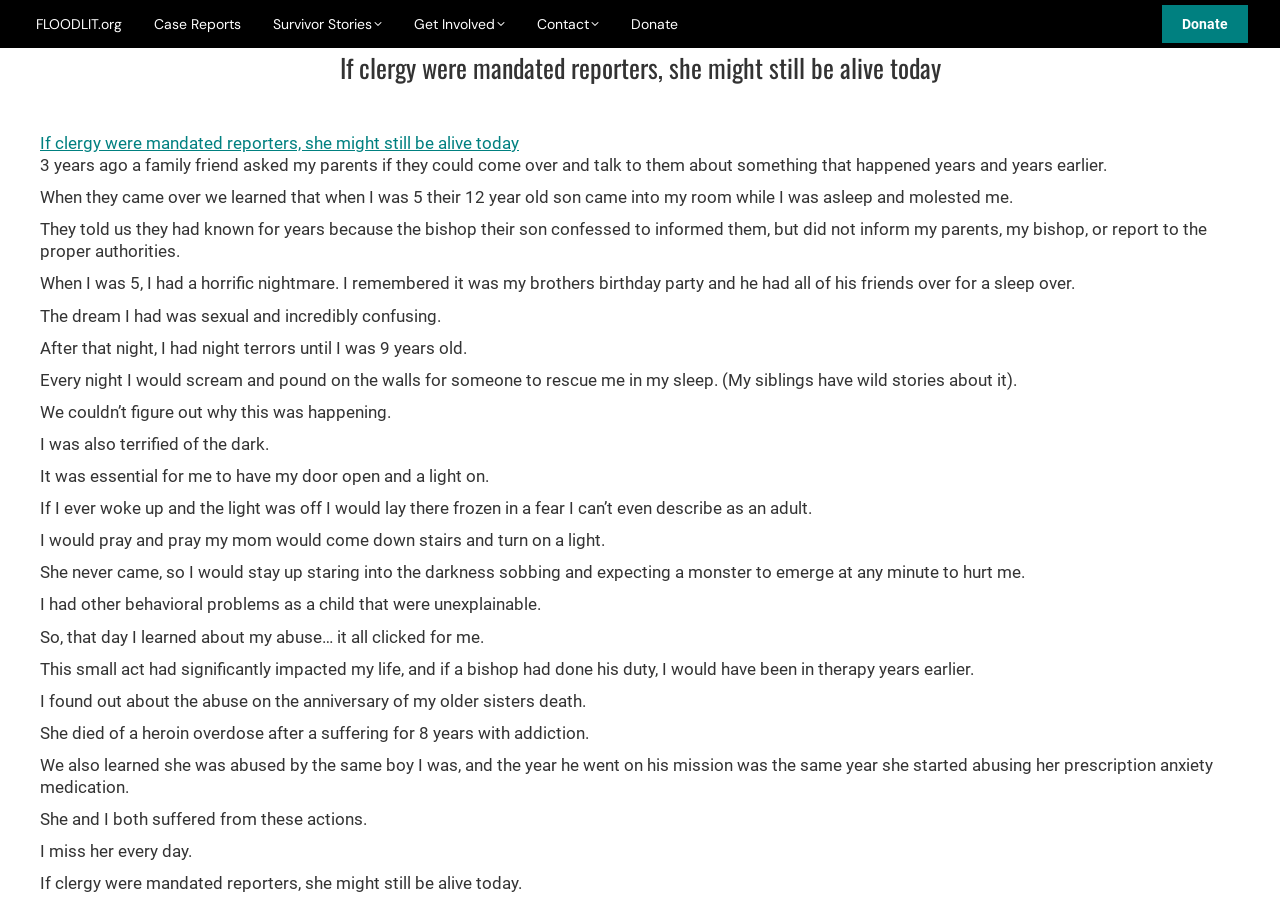What is the author's sister's fate?
Your answer should be a single word or phrase derived from the screenshot.

Heroin overdose